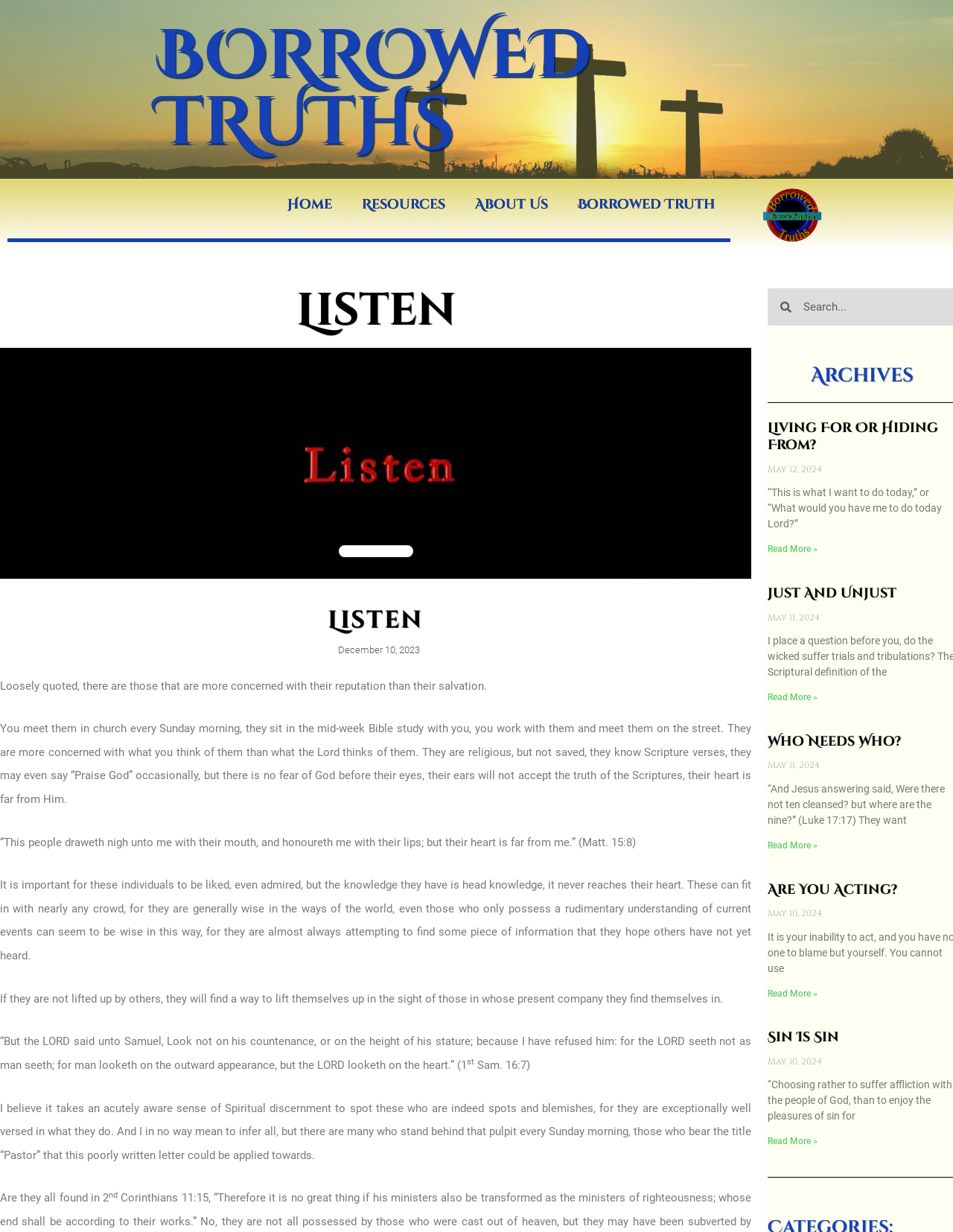Identify the bounding box coordinates of the area that should be clicked in order to complete the given instruction: "Click on 'December 10, 2023'". The bounding box coordinates should be four float numbers between 0 and 1, i.e., [left, top, right, bottom].

[0.348, 0.52, 0.44, 0.535]